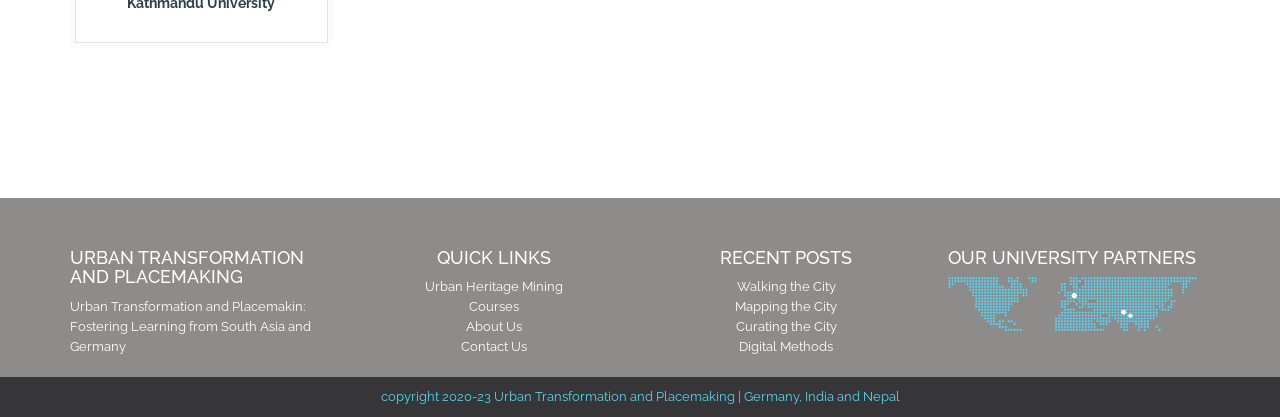Identify the bounding box coordinates of the section that should be clicked to achieve the task described: "Go to About Us".

[0.364, 0.766, 0.408, 0.802]